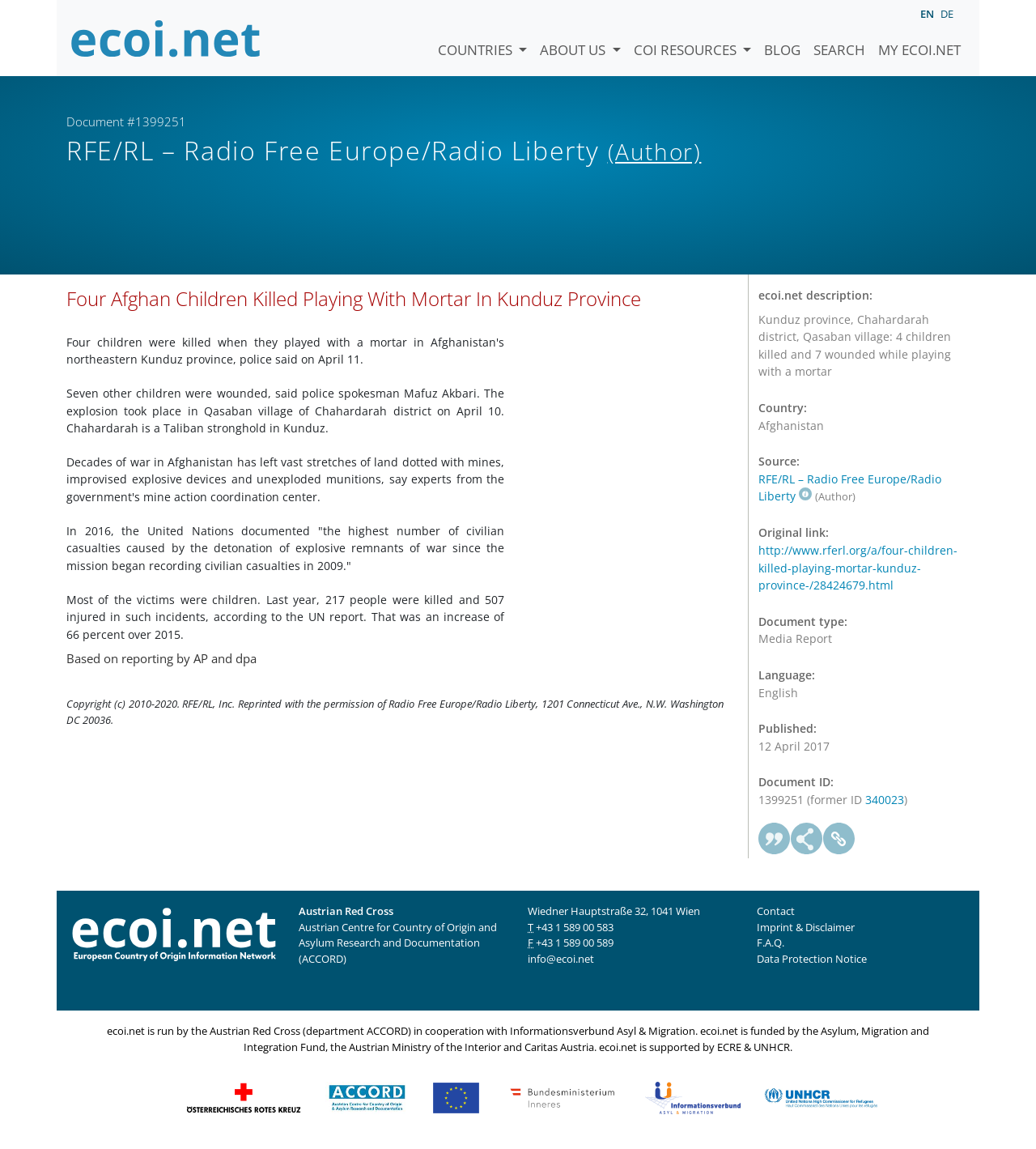Determine the bounding box coordinates of the clickable element to achieve the following action: 'Click the 'Cite as' link'. Provide the coordinates as four float values between 0 and 1, formatted as [left, top, right, bottom].

[0.732, 0.716, 0.763, 0.744]